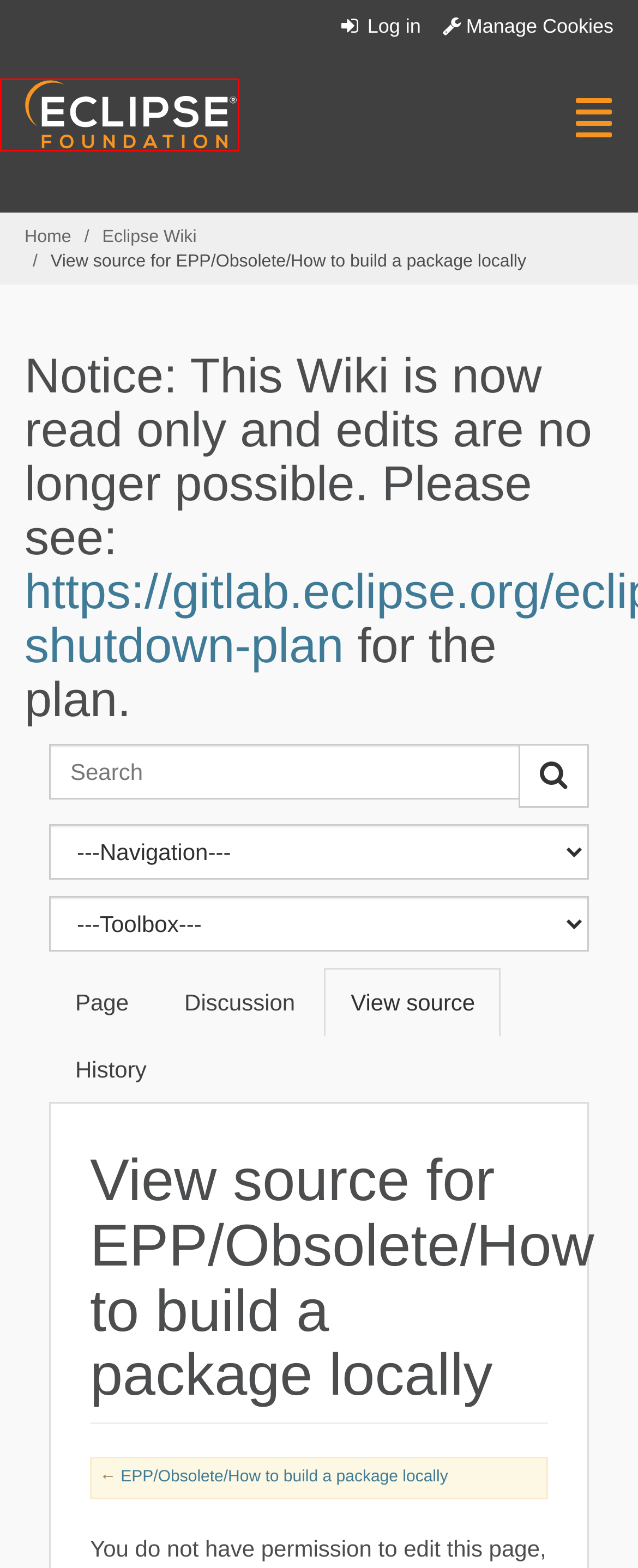Observe the webpage screenshot and focus on the red bounding box surrounding a UI element. Choose the most appropriate webpage description that corresponds to the new webpage after clicking the element in the bounding box. Here are the candidates:
A. The Community for Open Collaboration and Innovation | The Eclipse Foundation
B. Eclipse Mailing Lists | Eclipse - The Eclipse Foundation open source community website.
C. Eclipse Foundation Legal Resources | The Eclipse Foundation
D. Research @ Eclipse Foundation | Research | The Eclipse Foundation
E. Eclipse Public License 2.0 | The Eclipse Foundation
F. EPP/Obsolete/How to build a package locally - Eclipsepedia
G. Eclipse Membership | The Eclipse Foundation
H. Eclipse Logos and Artwork | The Eclipse Foundation

A